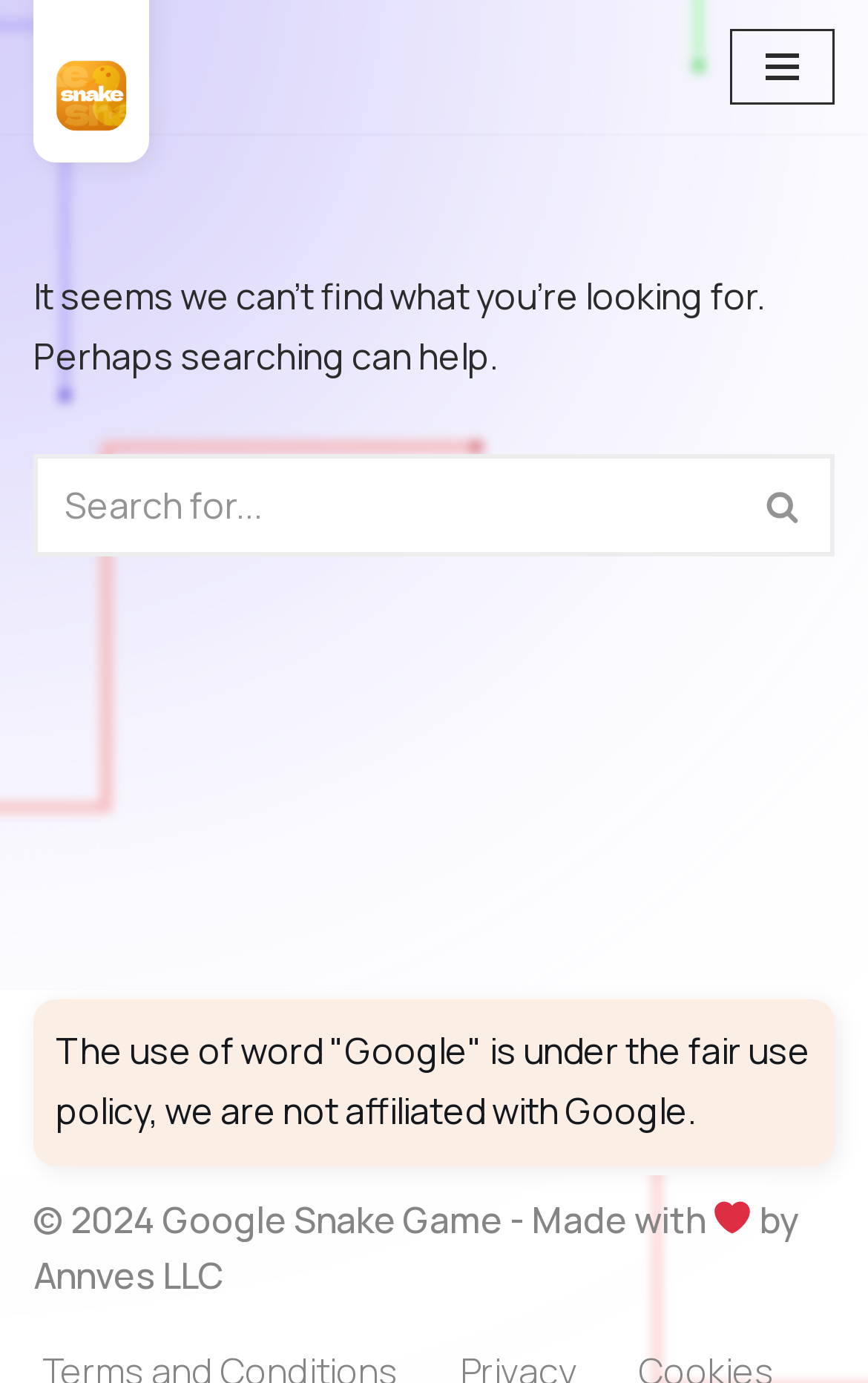What is the name of the company that made the webpage?
Based on the visual, give a brief answer using one word or a short phrase.

Annves LLC